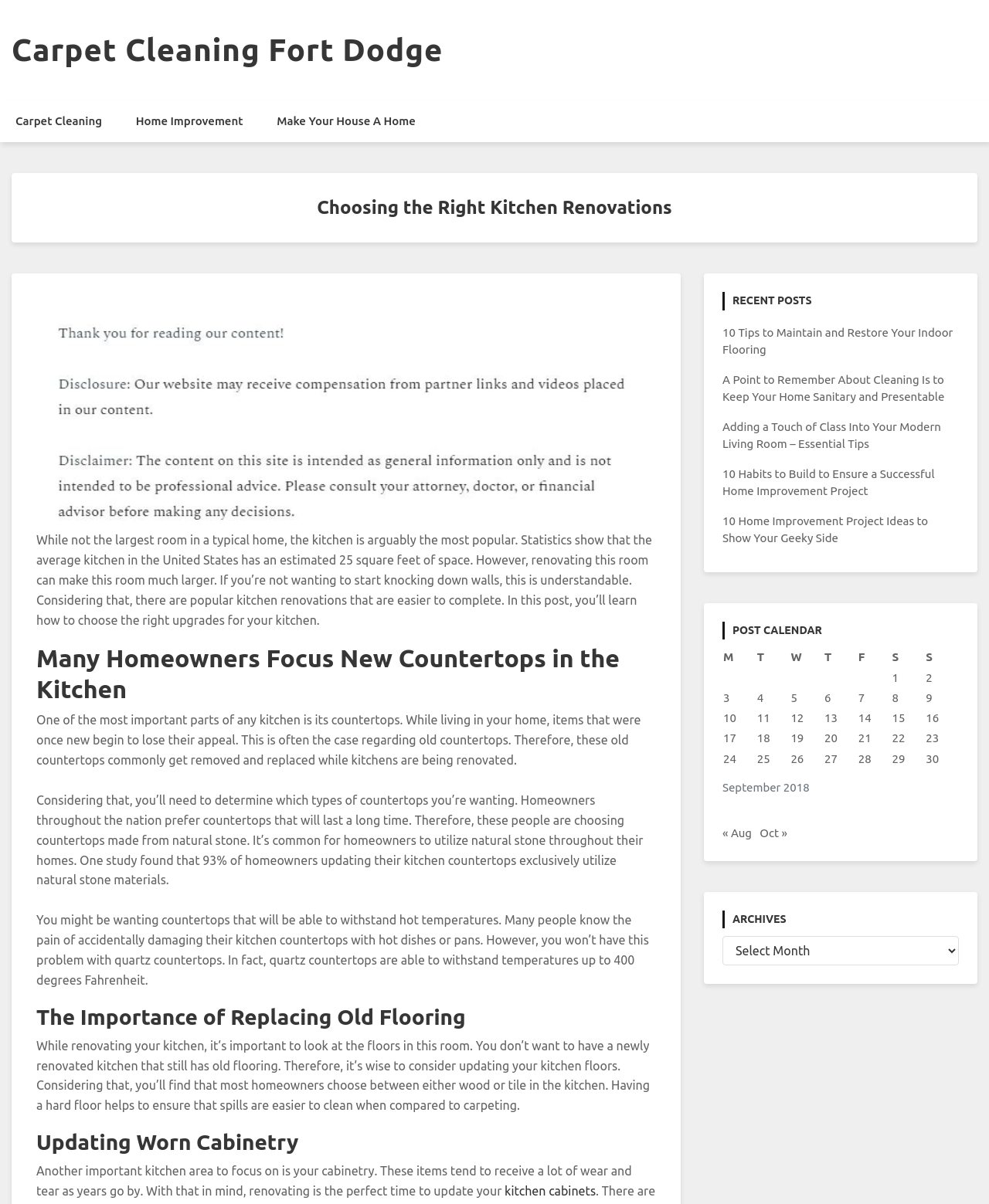Please pinpoint the bounding box coordinates for the region I should click to adhere to this instruction: "Read about 'Choosing the Right Kitchen Renovations'".

[0.024, 0.163, 0.976, 0.182]